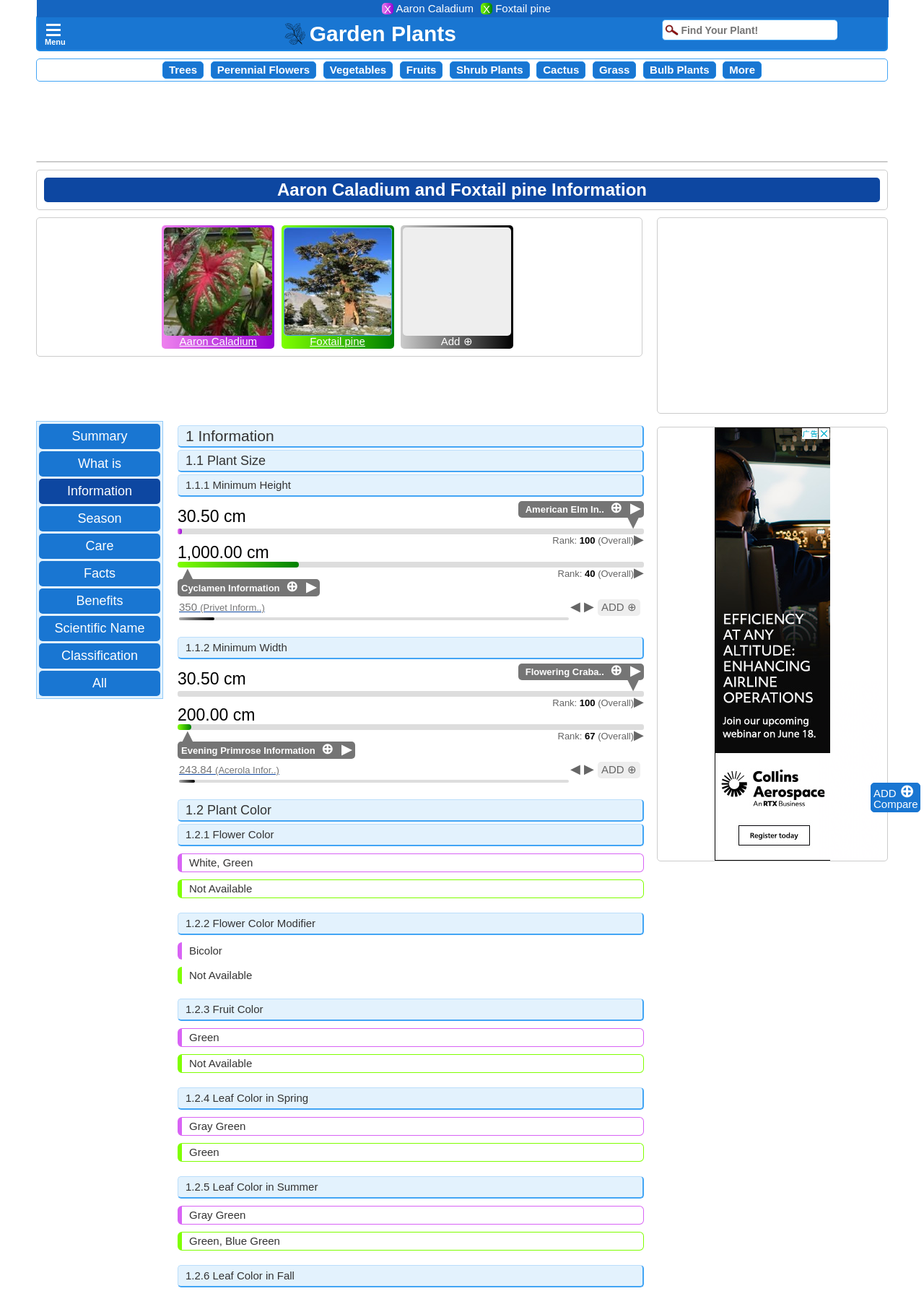Predict the bounding box for the UI component with the following description: "Rank: 100 (Overall)▶".

[0.598, 0.414, 0.697, 0.422]